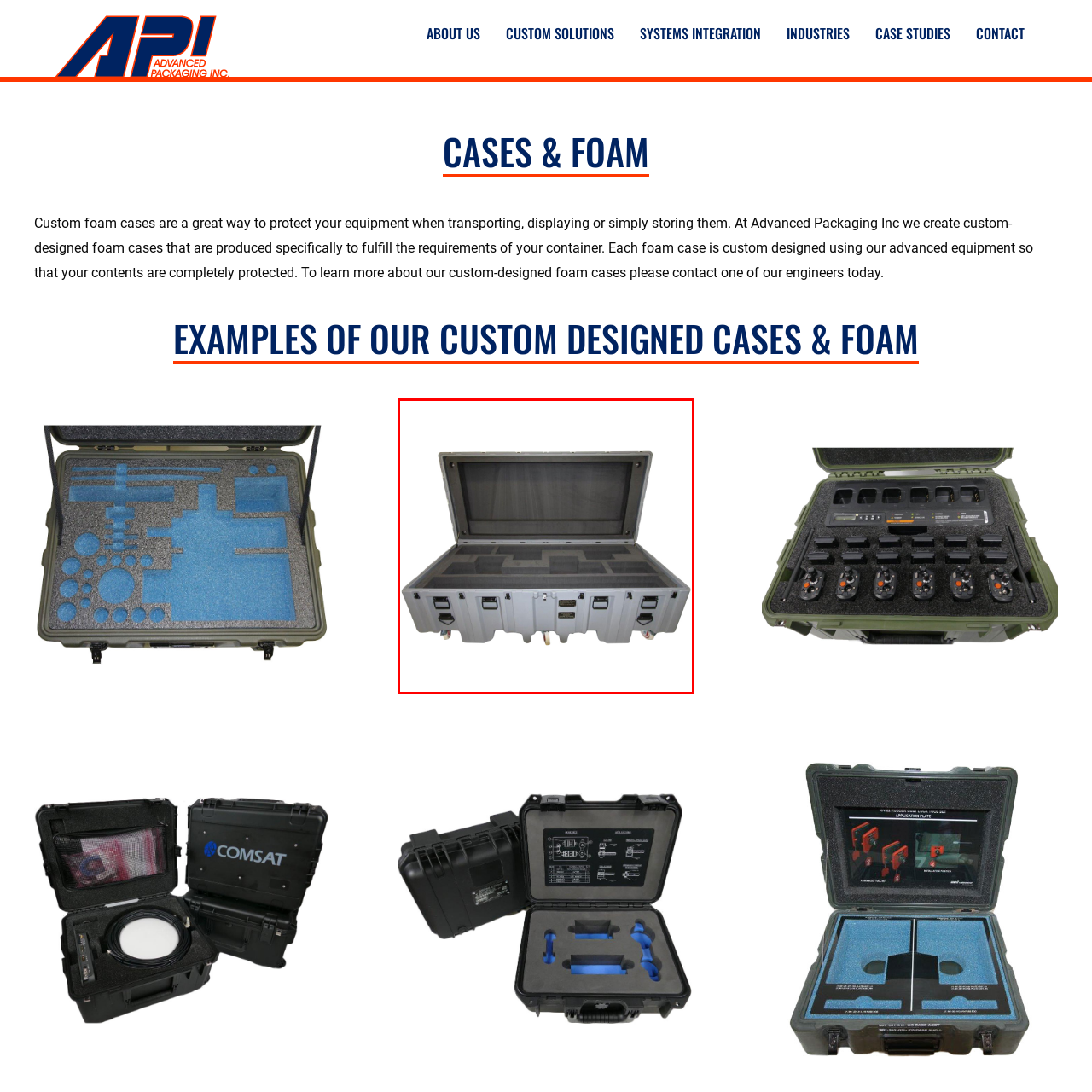Please look at the image highlighted by the red bounding box and provide a single word or phrase as an answer to this question:
What feature allows for easy mobility of the case?

Wheels